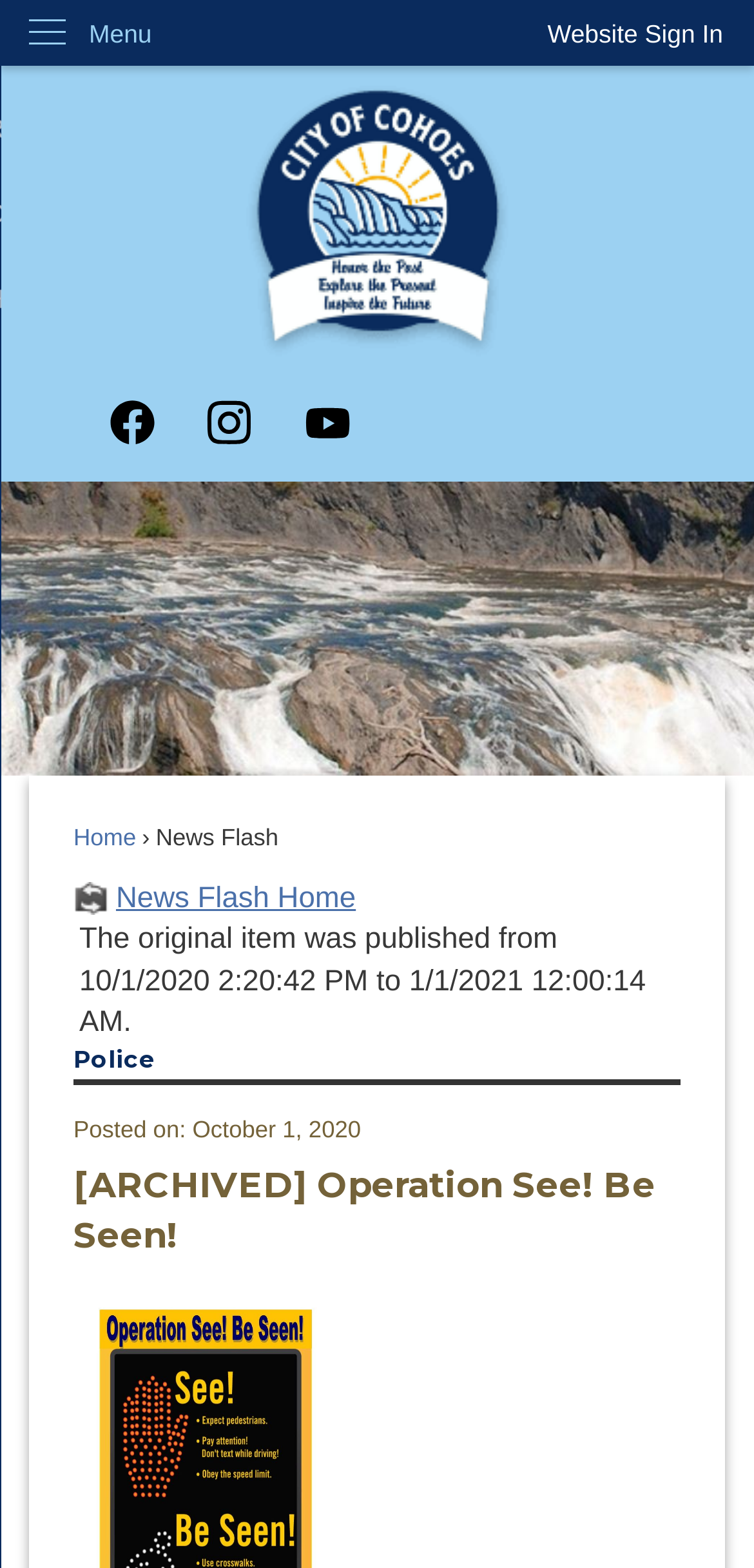Describe the webpage in detail, including text, images, and layout.

The webpage is about the Cohoes Police Department's news flash, specifically highlighting October as Pedestrian Safety Month. At the top left corner, there is a "Skip to Main Content" link. Next to it, on the top right corner, is a "Website Sign In" button. Below these elements, there is a vertical menu with a "Menu" label.

The main content area has a prominent "Home Page" link at the top, accompanied by a corresponding image. Below this, there are three social media links with their respective icons: Facebook, Instagram, and YouTube.

The main news article is titled "[ARCHIVED] Operation See! Be Seen!" and is categorized under "Police" news. The article is dated October 1, 2020, and has a description that spans multiple lines. Above the article title, there is a "News Flash" heading, and further up, a "News Flash Home" link.

There are a total of three headings on the page: "News Flash", "Police", and the article title. The page also contains several static text elements, including a description of the news article's publication period.